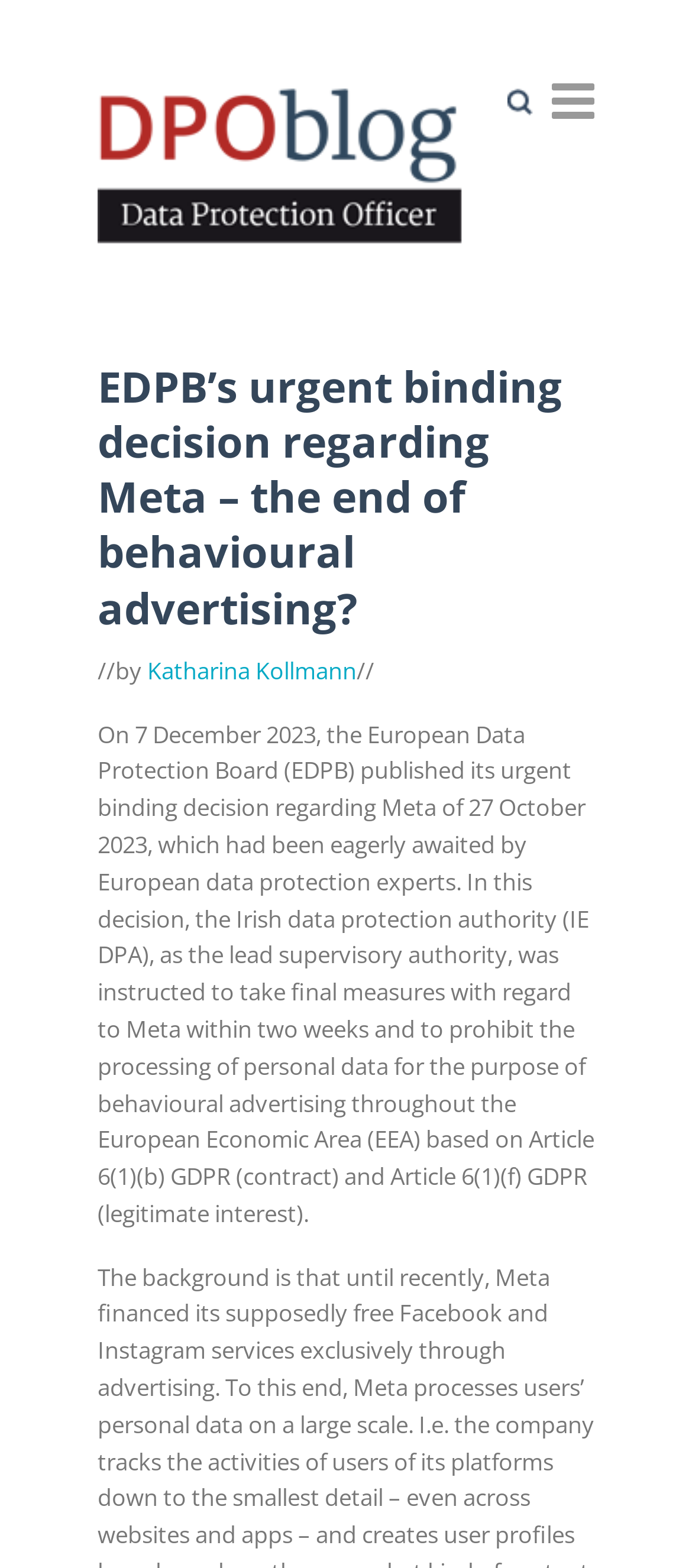When was the EDPB's decision published?
Based on the image, answer the question with as much detail as possible.

I found the publication date by reading the article's content, specifically the sentence that mentions 'On 7 December 2023, the European Data Protection Board (EDPB) published its urgent binding decision regarding Meta of 27 October 2023'.